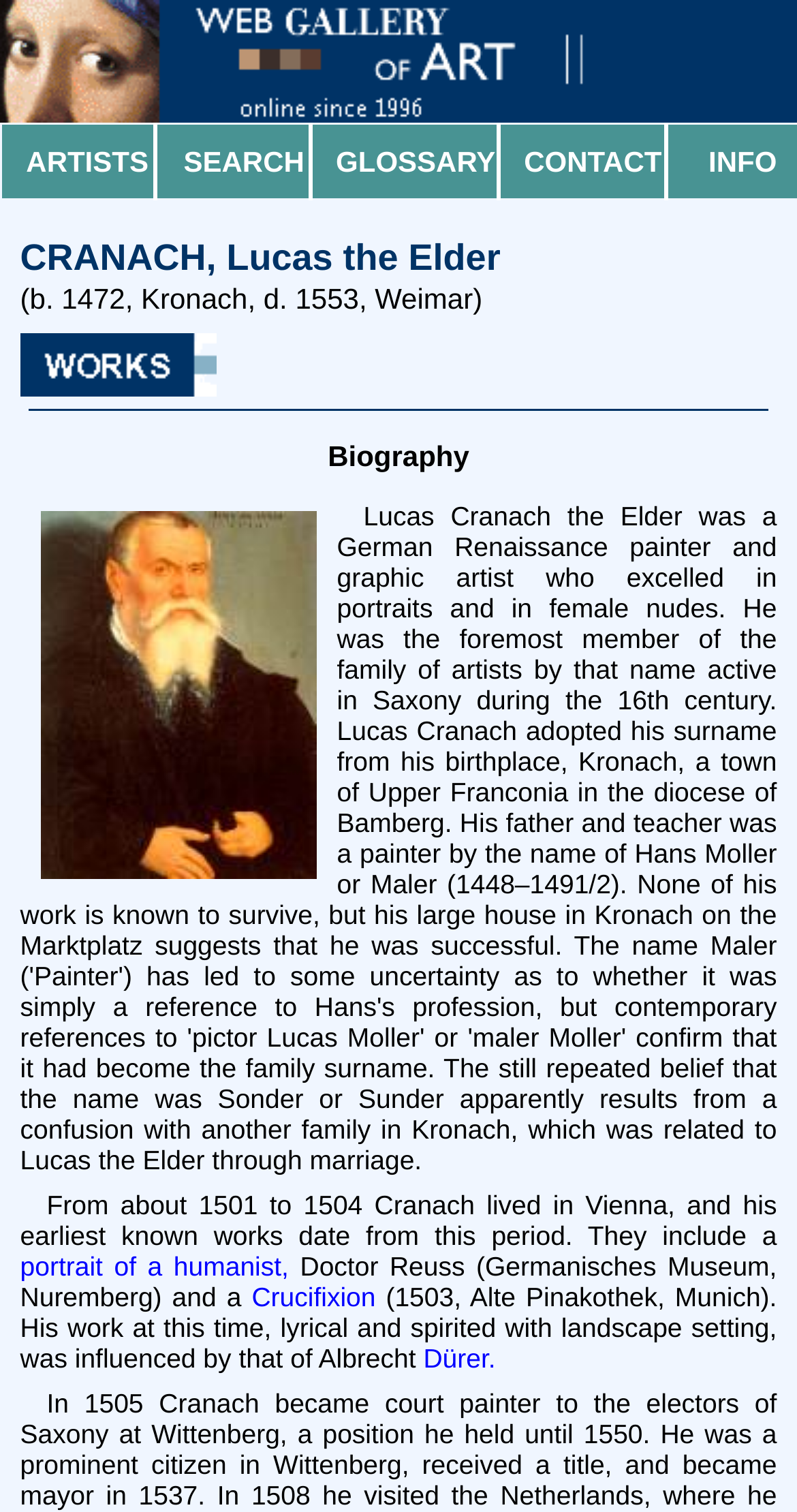Give the bounding box coordinates for the element described as: "Artists".

[0.003, 0.082, 0.216, 0.131]